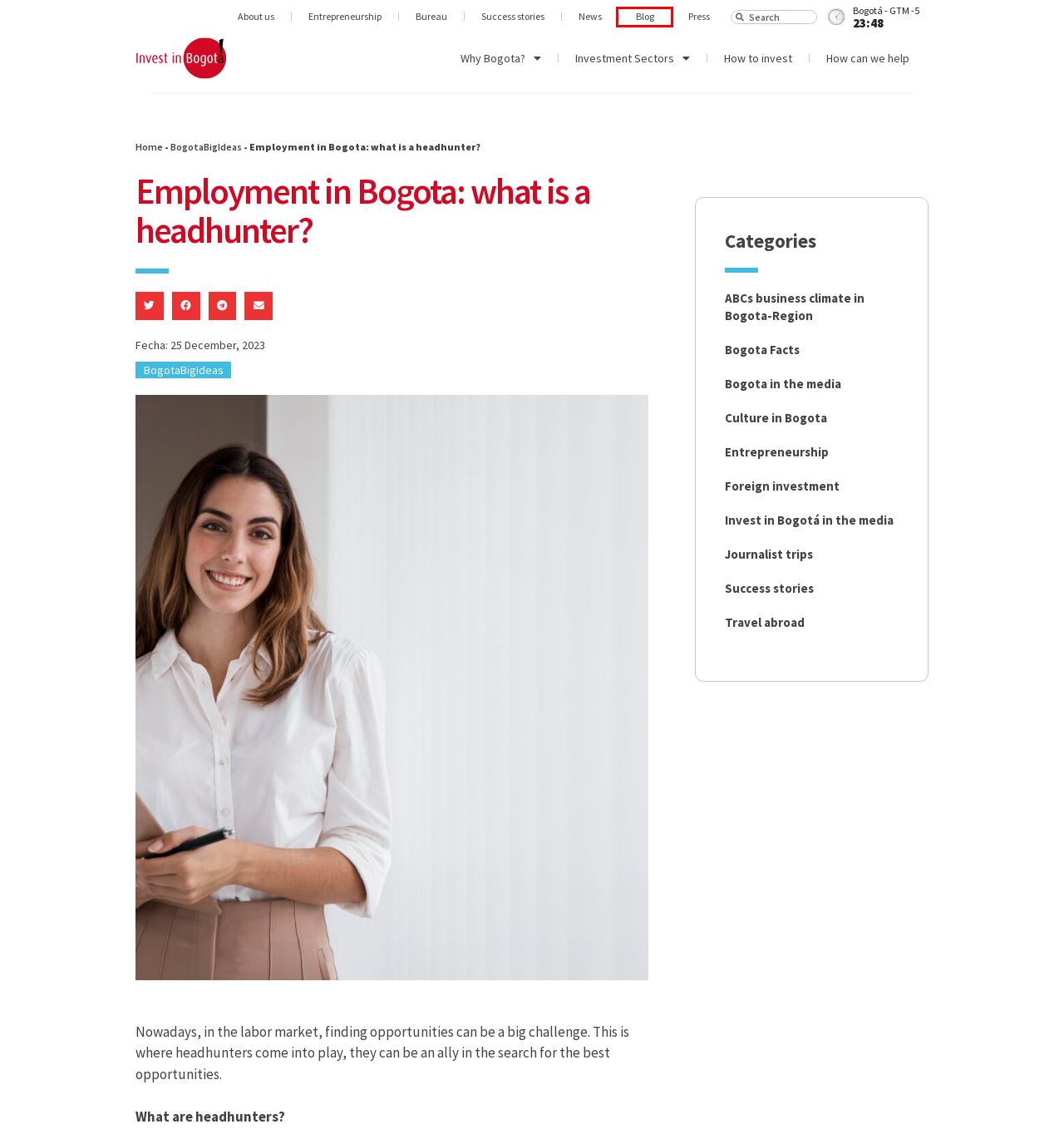Analyze the given webpage screenshot and identify the UI element within the red bounding box. Select the webpage description that best matches what you expect the new webpage to look like after clicking the element. Here are the candidates:
A. Investment Guide 2023 | Investinbogota.org | Invest in Bogotá
B. Investment Sectors | Investinbogota.org | Invest in Bogotá
C. Blog Invest in Bogotá | Investinbogota.org | Invest in Bogotá
D. Invest in Bogotá in the media | Investinbogota.org | Invest in Bogotá
E. Contact Us | Investinbogota.org | Invest in Bogotá
F. Convention Bureau | Investinbogota.org | Invest in Bogotá
G. Travel abroad | Investinbogota.org | Invest in Bogotá
H. Foreign investment | Investinbogota.org | Invest in Bogotá

C